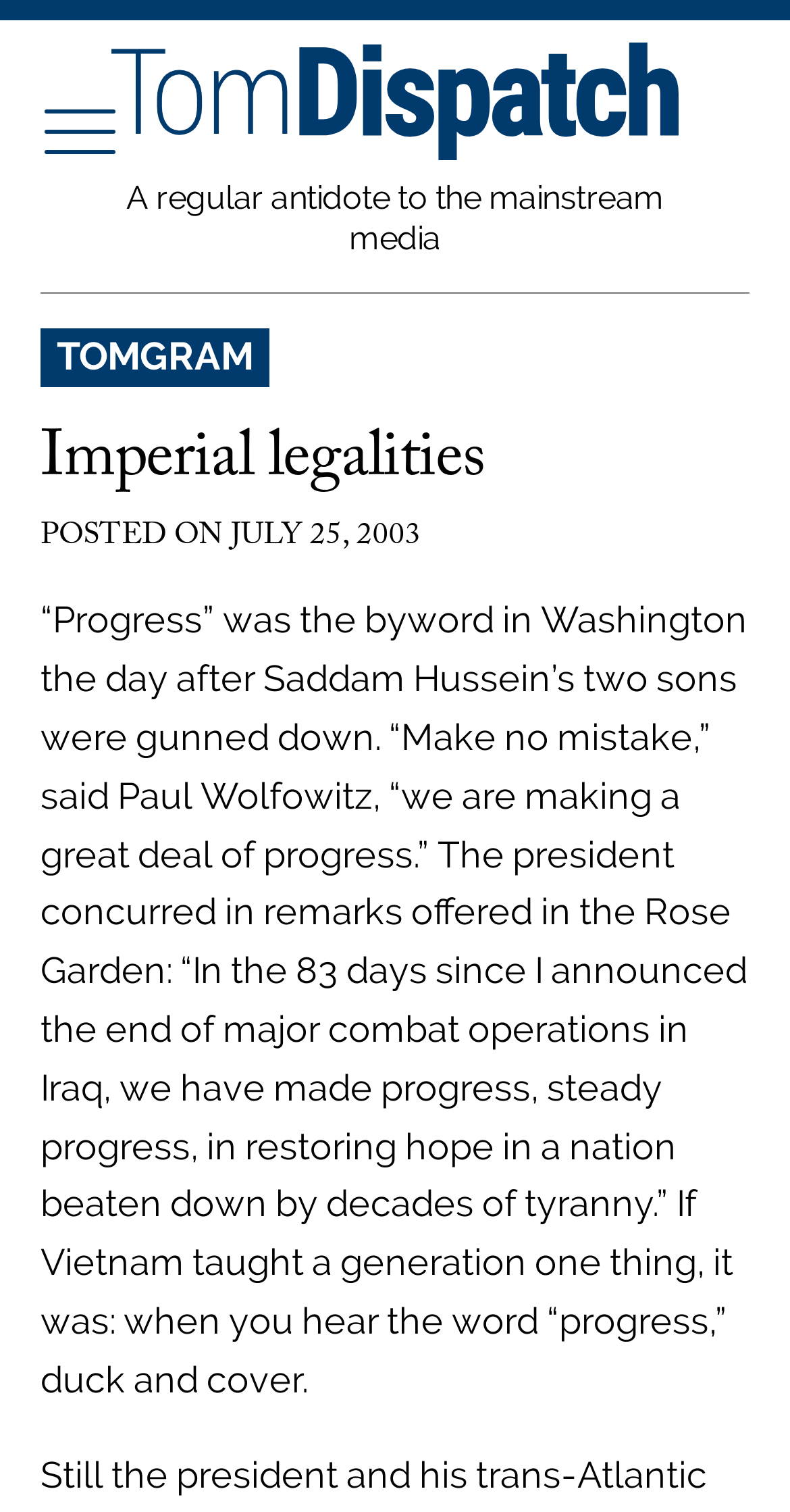Provide a one-word or one-phrase answer to the question:
What is the name of the website?

TomDispatch.com